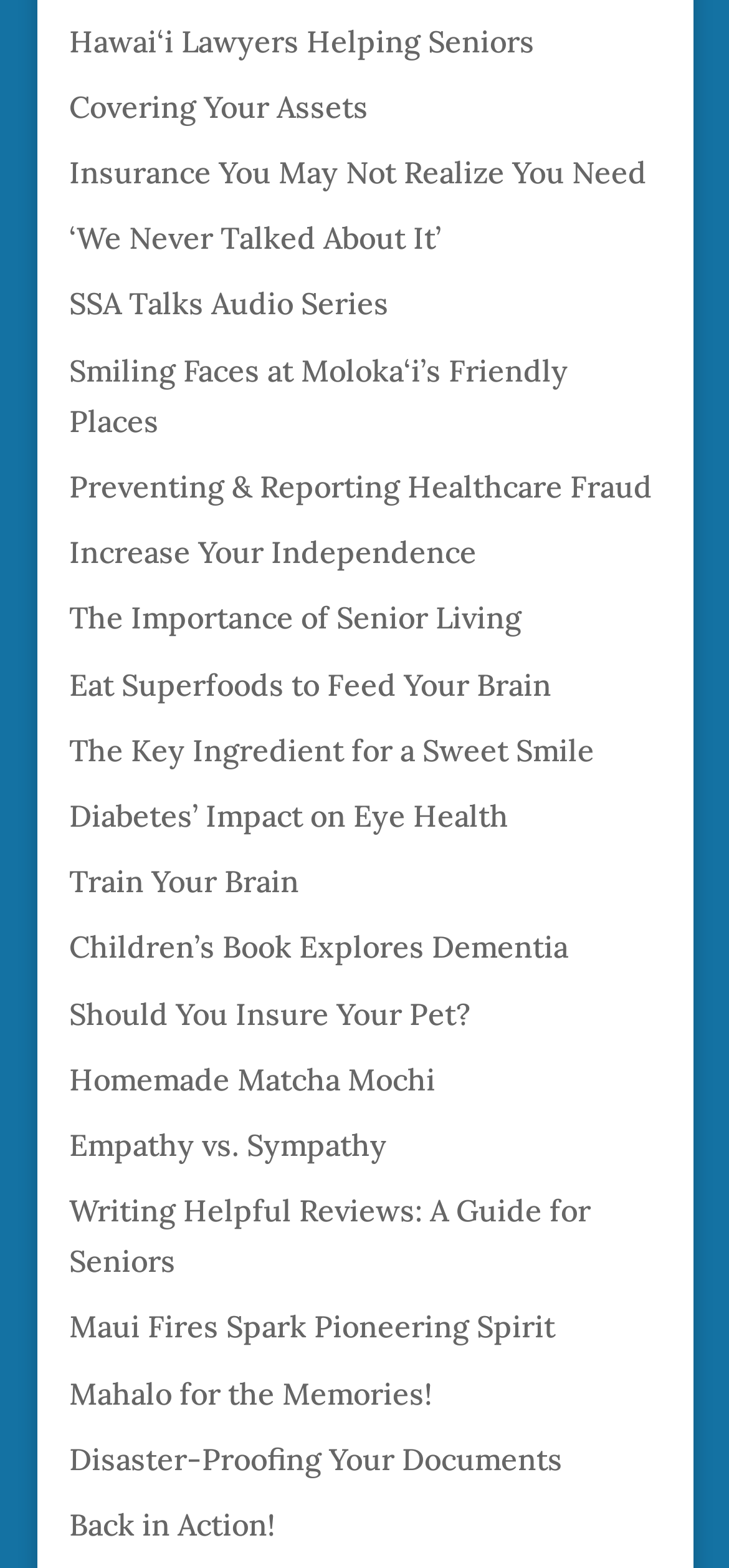Respond with a single word or phrase:
Are there any links related to food?

Yes